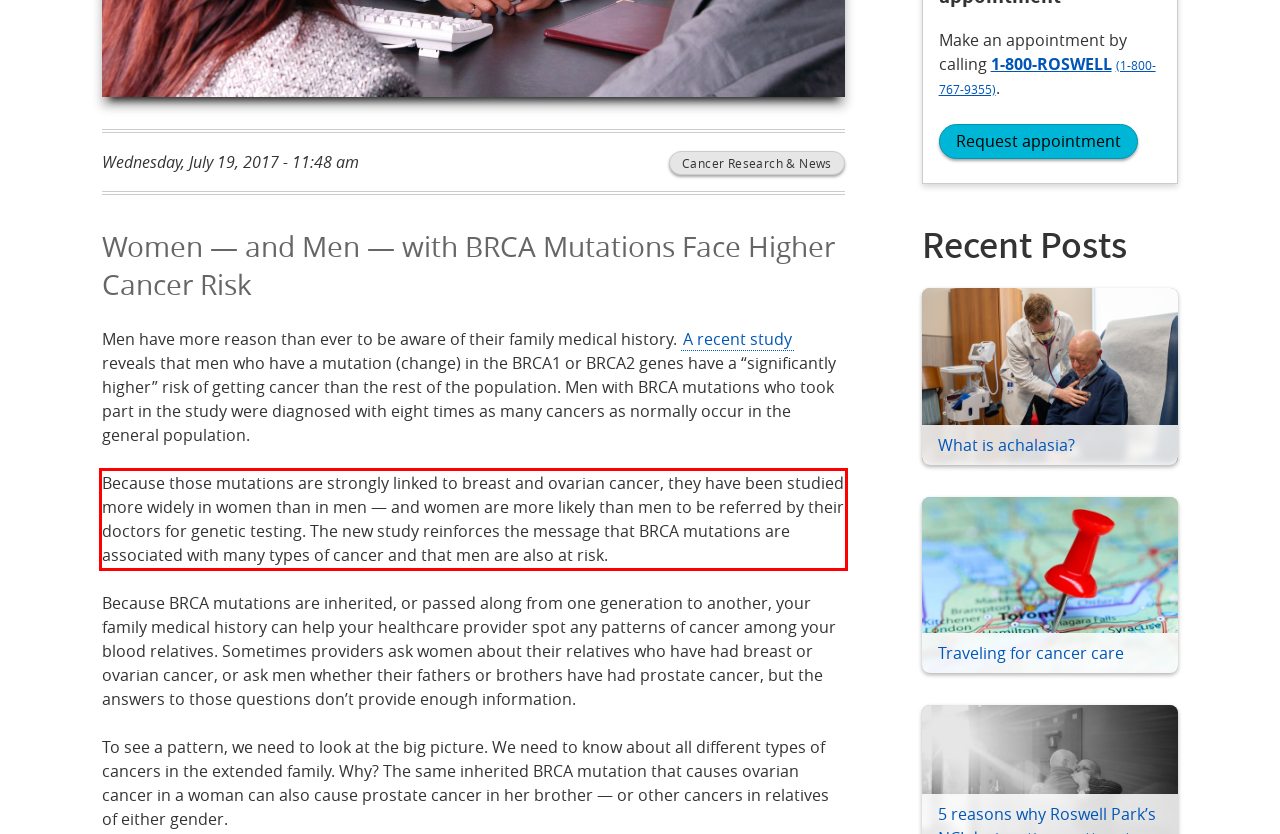Using OCR, extract the text content found within the red bounding box in the given webpage screenshot.

Because those mutations are strongly linked to breast and ovarian cancer, they have been studied more widely in women than in men — and women are more likely than men to be referred by their doctors for genetic testing. The new study reinforces the message that BRCA mutations are associated with many types of cancer and that men are also at risk.